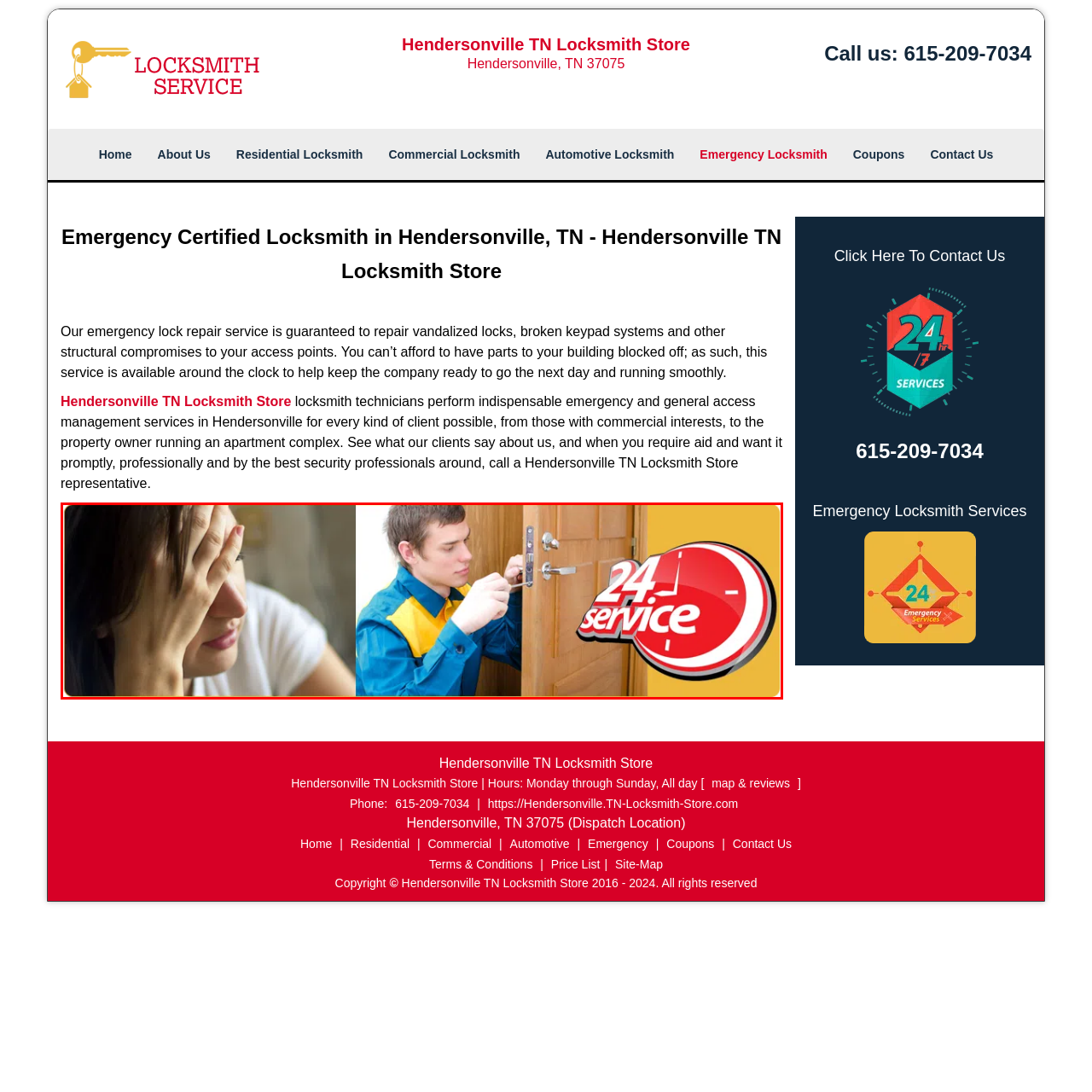Focus on the section encased in the red border, What is the significance of the '24 service' logo? Give your response as a single word or phrase.

Round-the-clock availability